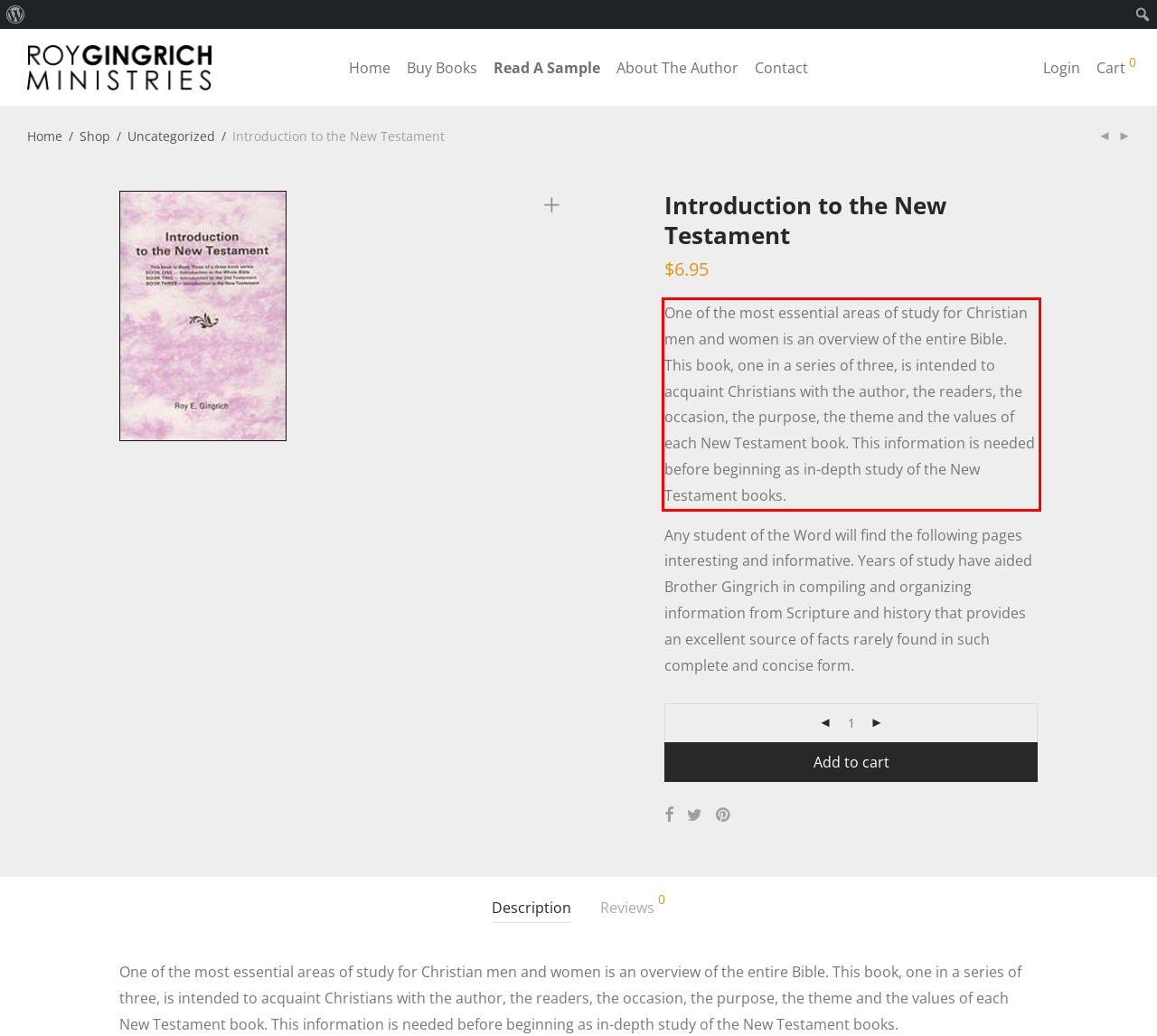Please identify and extract the text content from the UI element encased in a red bounding box on the provided webpage screenshot.

One of the most essential areas of study for Christian men and women is an overview of the entire Bible. This book, one in a series of three, is intended to acquaint Christians with the author, the readers, the occasion, the purpose, the theme and the values of each New Testament book. This information is needed before beginning as in-depth study of the New Testament books.